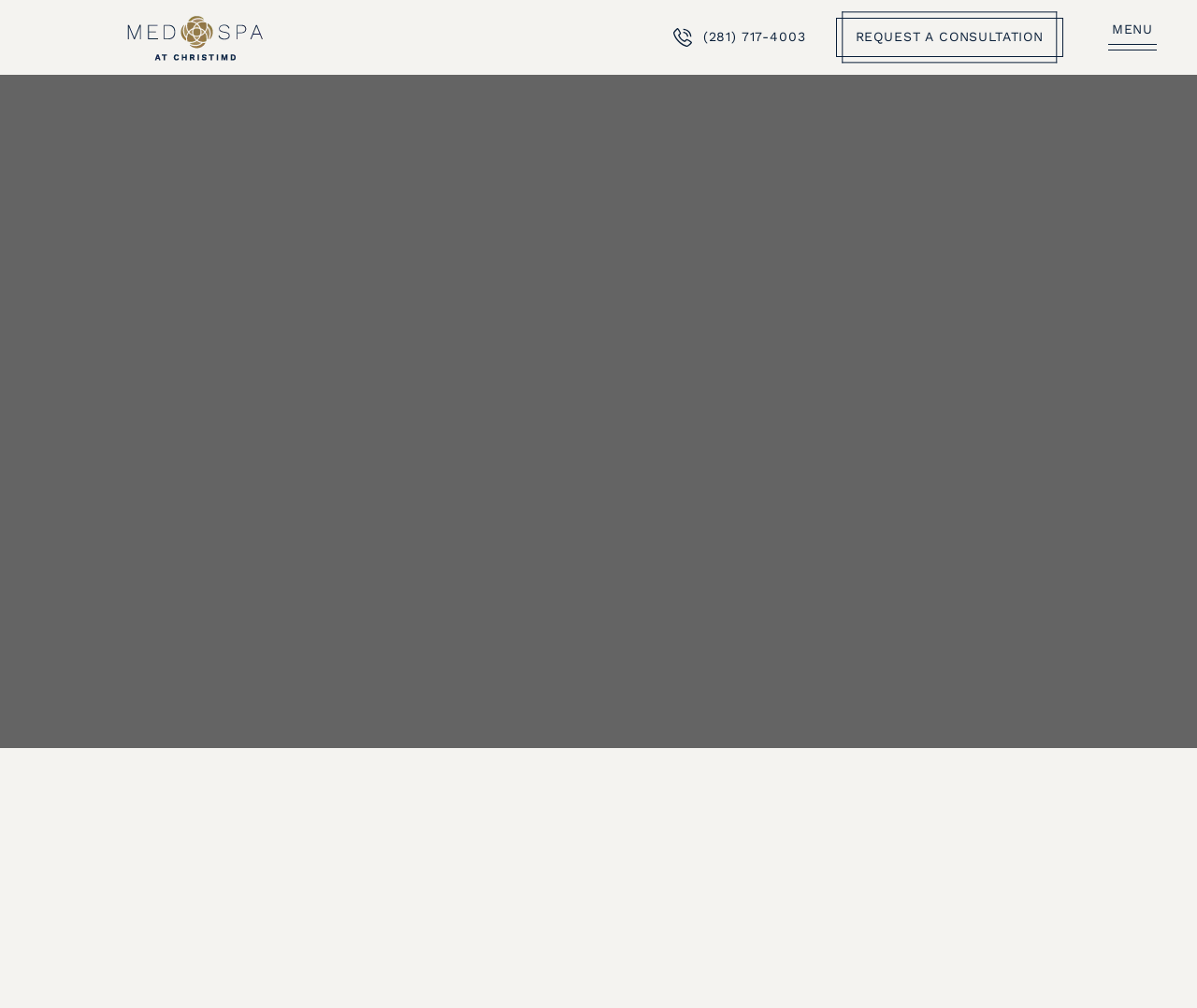Determine and generate the text content of the webpage's headline.

DYSPORT IN HOUSTON, TX